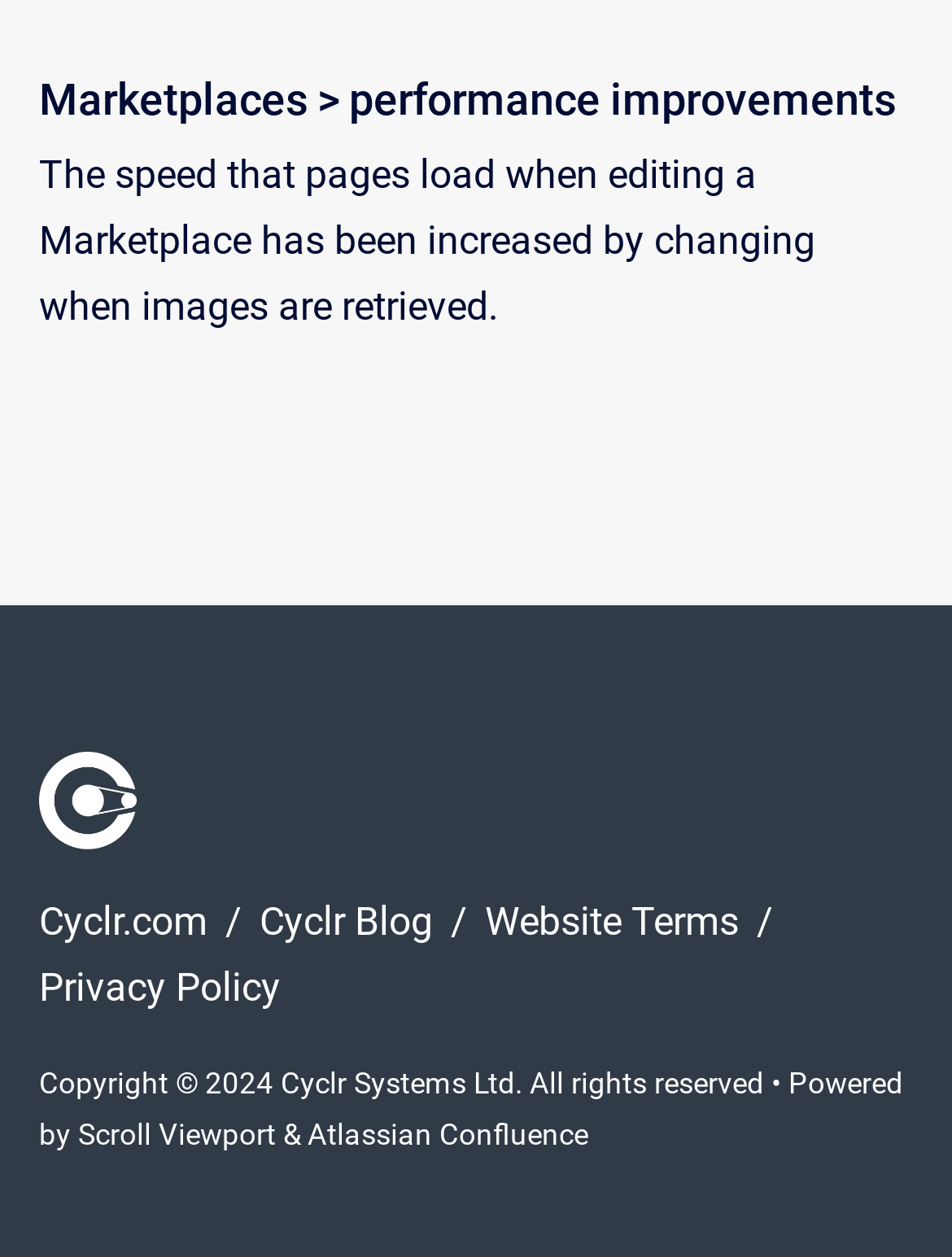Answer the following inquiry with a single word or phrase:
How many links are in the footer section?

5